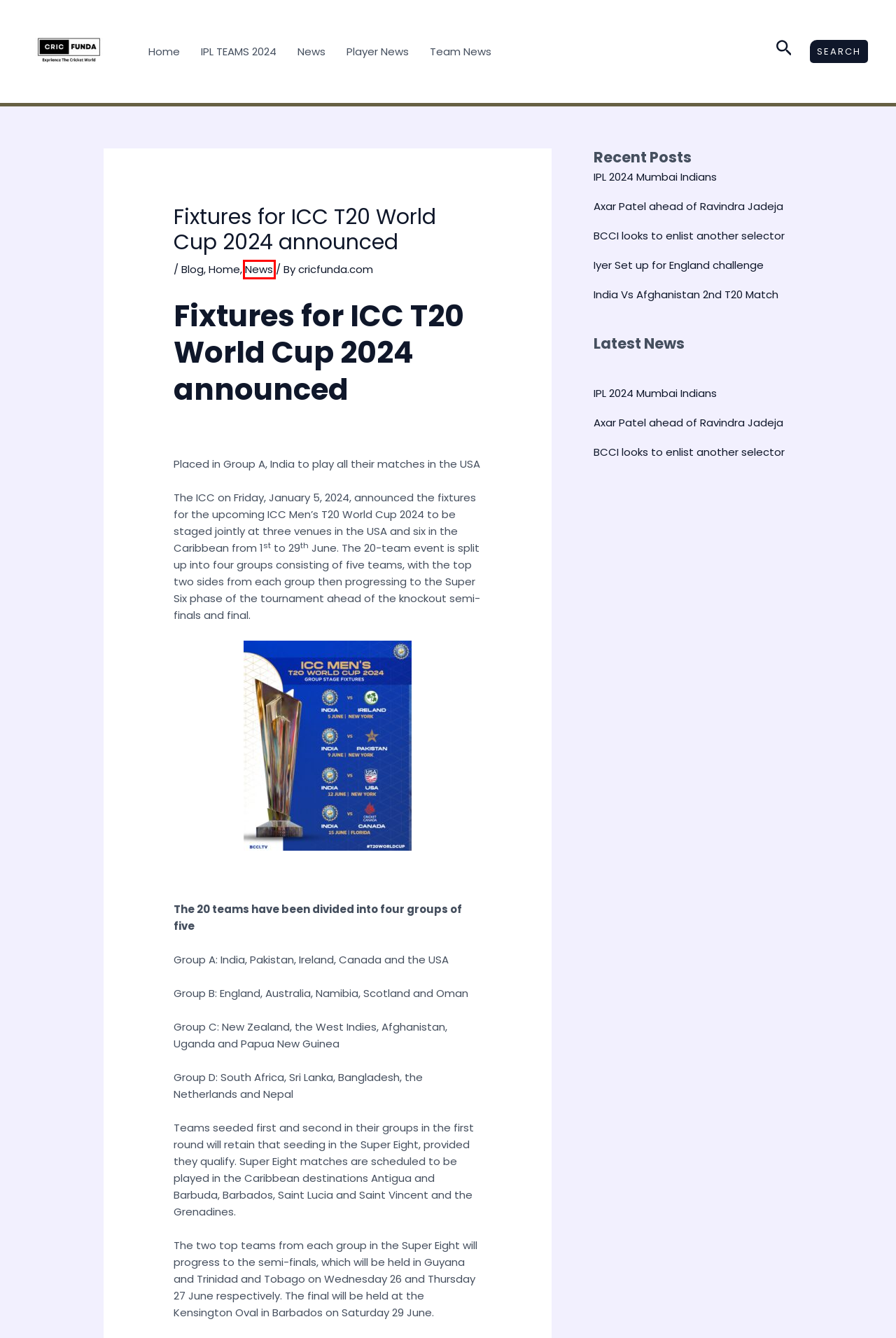Review the screenshot of a webpage that includes a red bounding box. Choose the webpage description that best matches the new webpage displayed after clicking the element within the bounding box. Here are the candidates:
A. Cricfunda -
B. India Vs Afghanistan 2nd T20 Match - Cricfunda
C. Disclaimer  - Cricfunda
D. Live Cricket Score - Cricfunda
E. Axar Patel ahead of Ravindra Jadeja - Cricfunda
F. Privacy Policy - Cricfunda
G. cricfunda.com - Cricfunda
H. News - Cricfunda

H